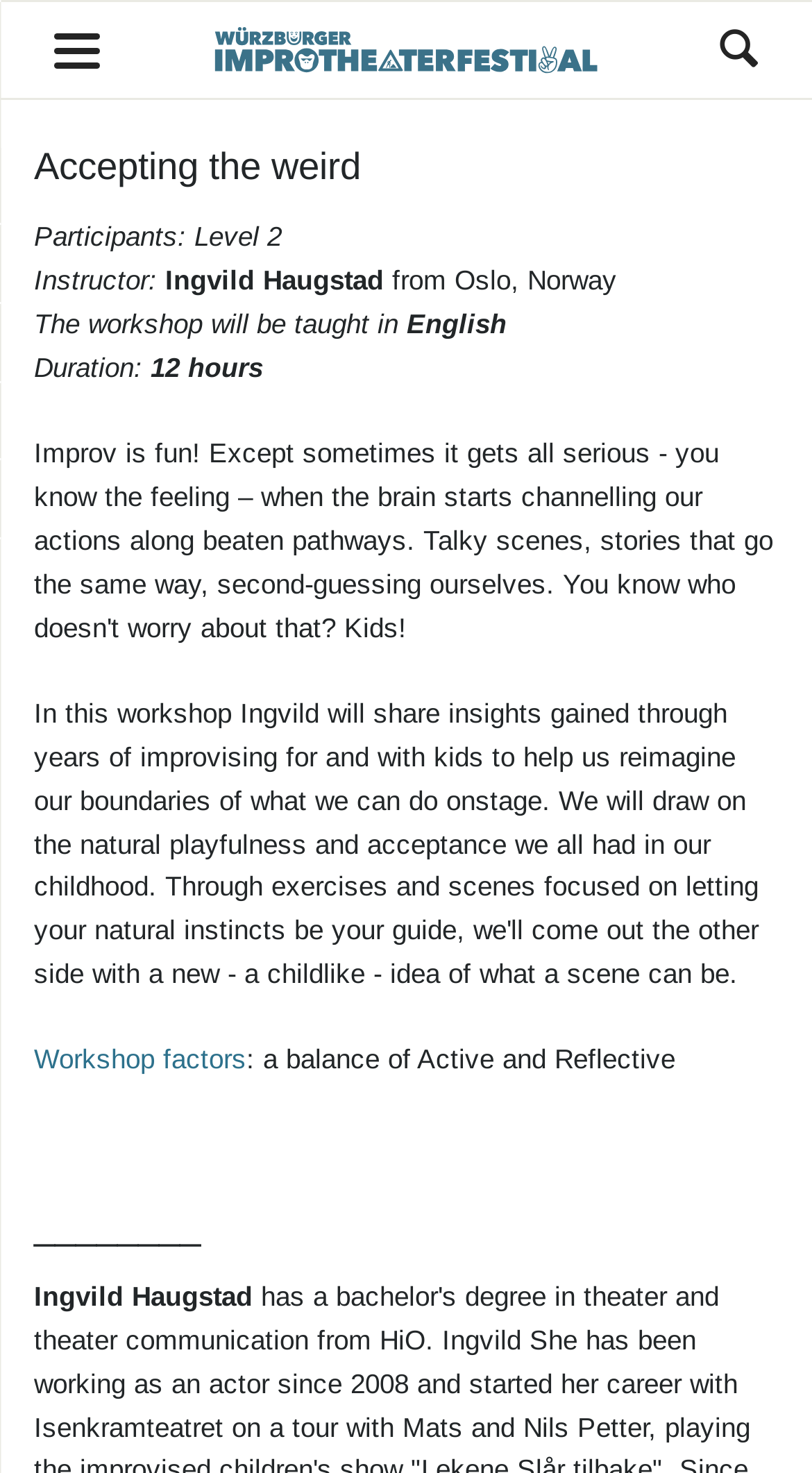What is the theme of the workshop?
Provide a detailed and extensive answer to the question.

I found the answer by looking at the heading 'Accepting the weird', which is a prominent section on the webpage.